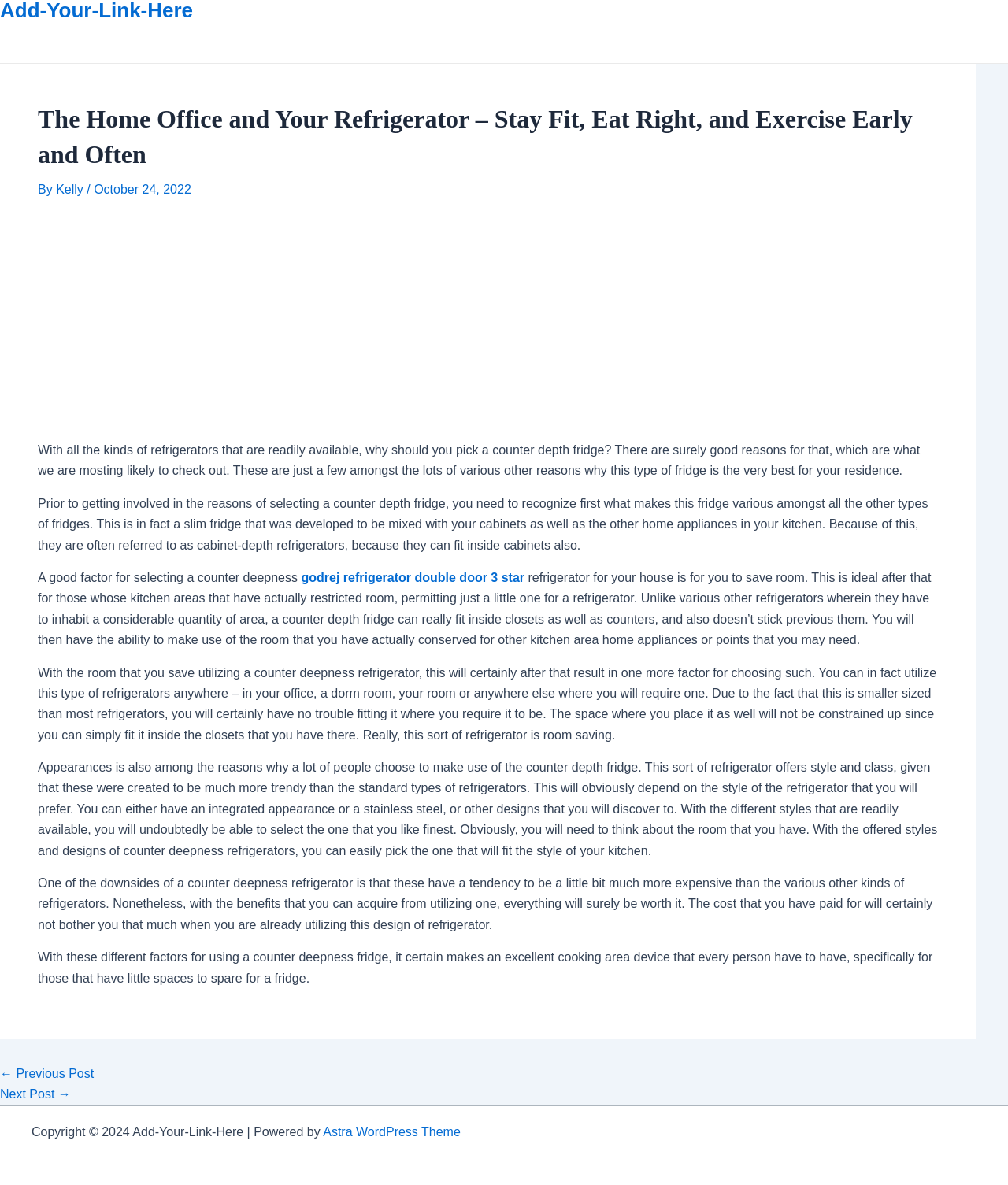Respond with a single word or phrase:
What is the style of the refrigerator being described?

Trendy